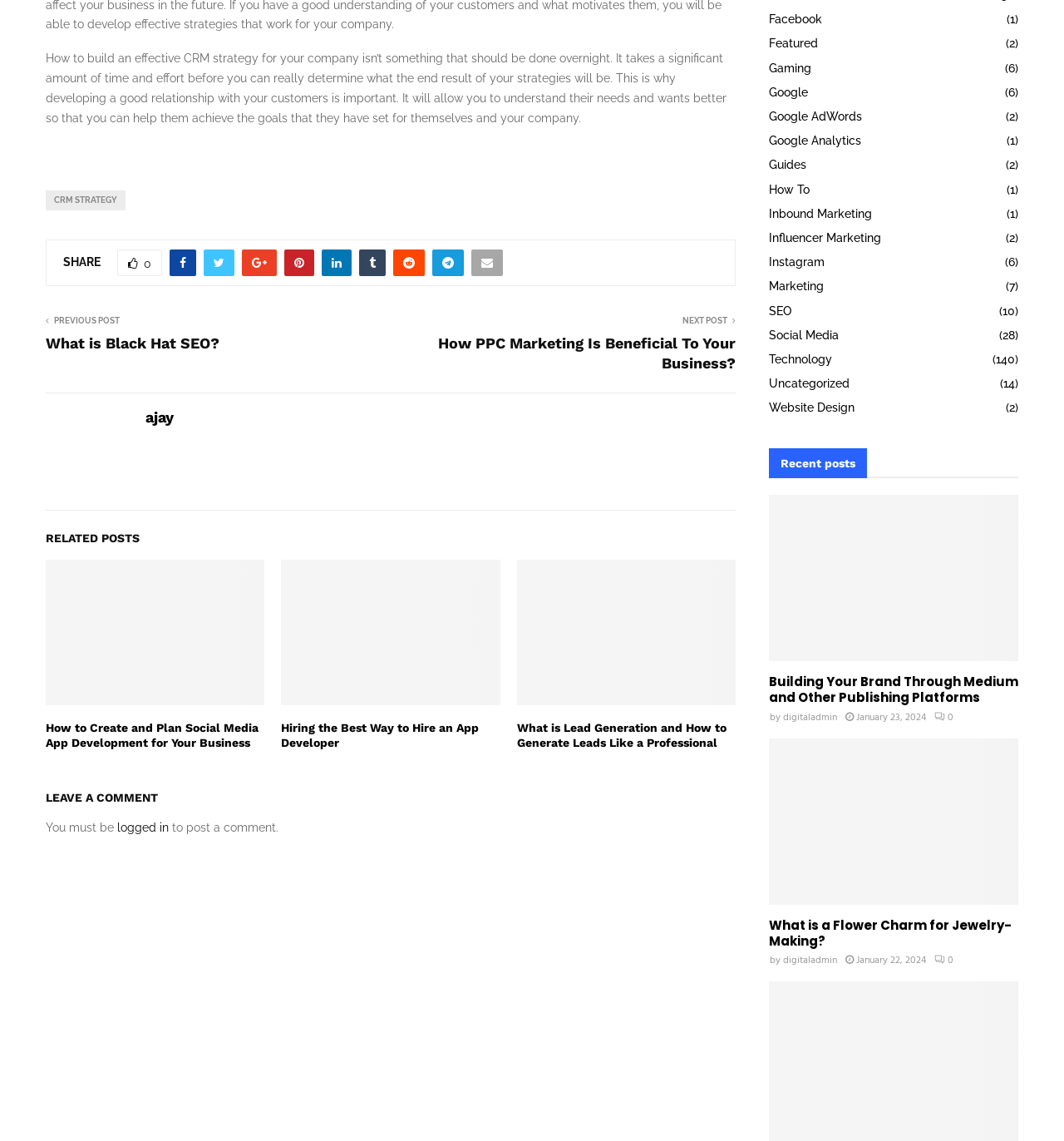Provide the bounding box coordinates for the UI element that is described by this text: "Marketing (7)". The coordinates should be in the form of four float numbers between 0 and 1: [left, top, right, bottom].

[0.723, 0.245, 0.774, 0.257]